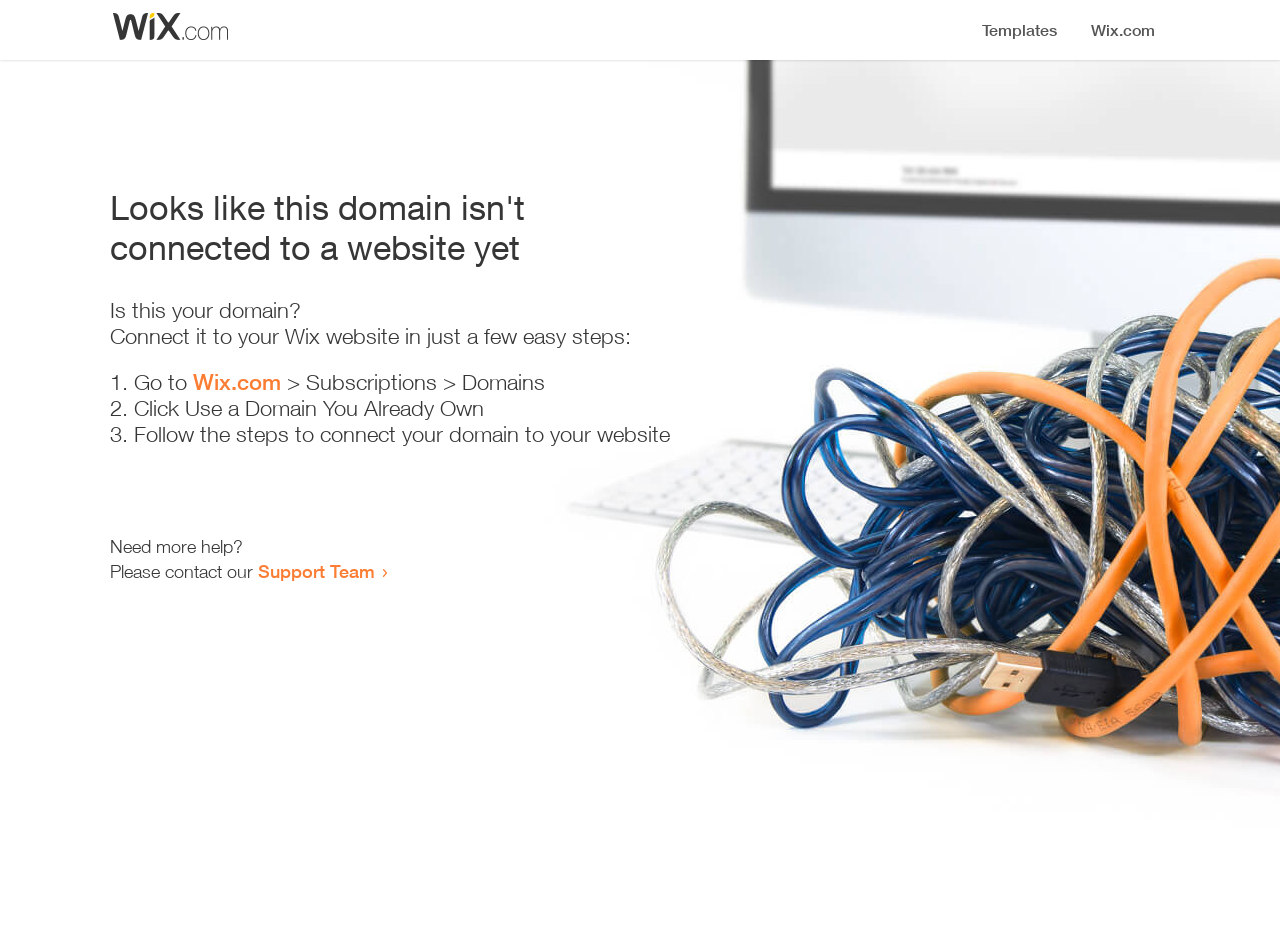Locate and extract the headline of this webpage.

Looks like this domain isn't
connected to a website yet